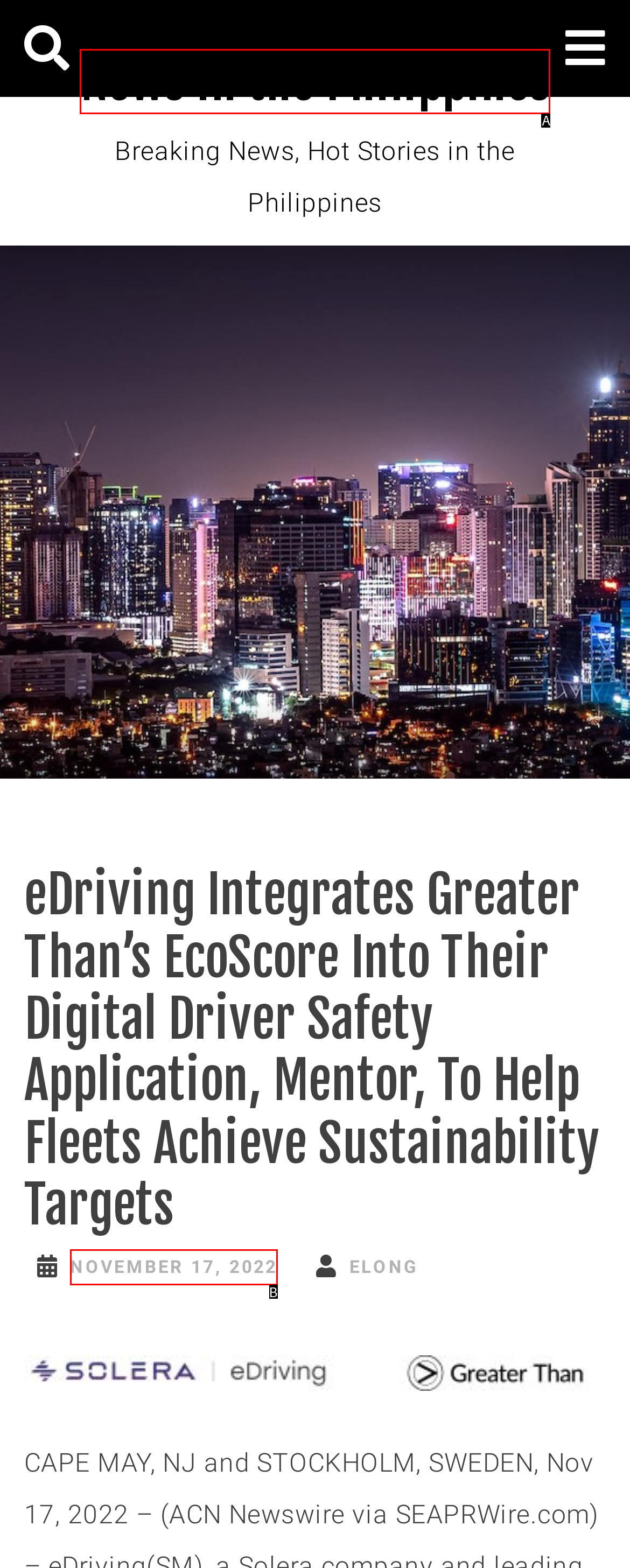Using the provided description: News in the Philippines, select the HTML element that corresponds to it. Indicate your choice with the option's letter.

A